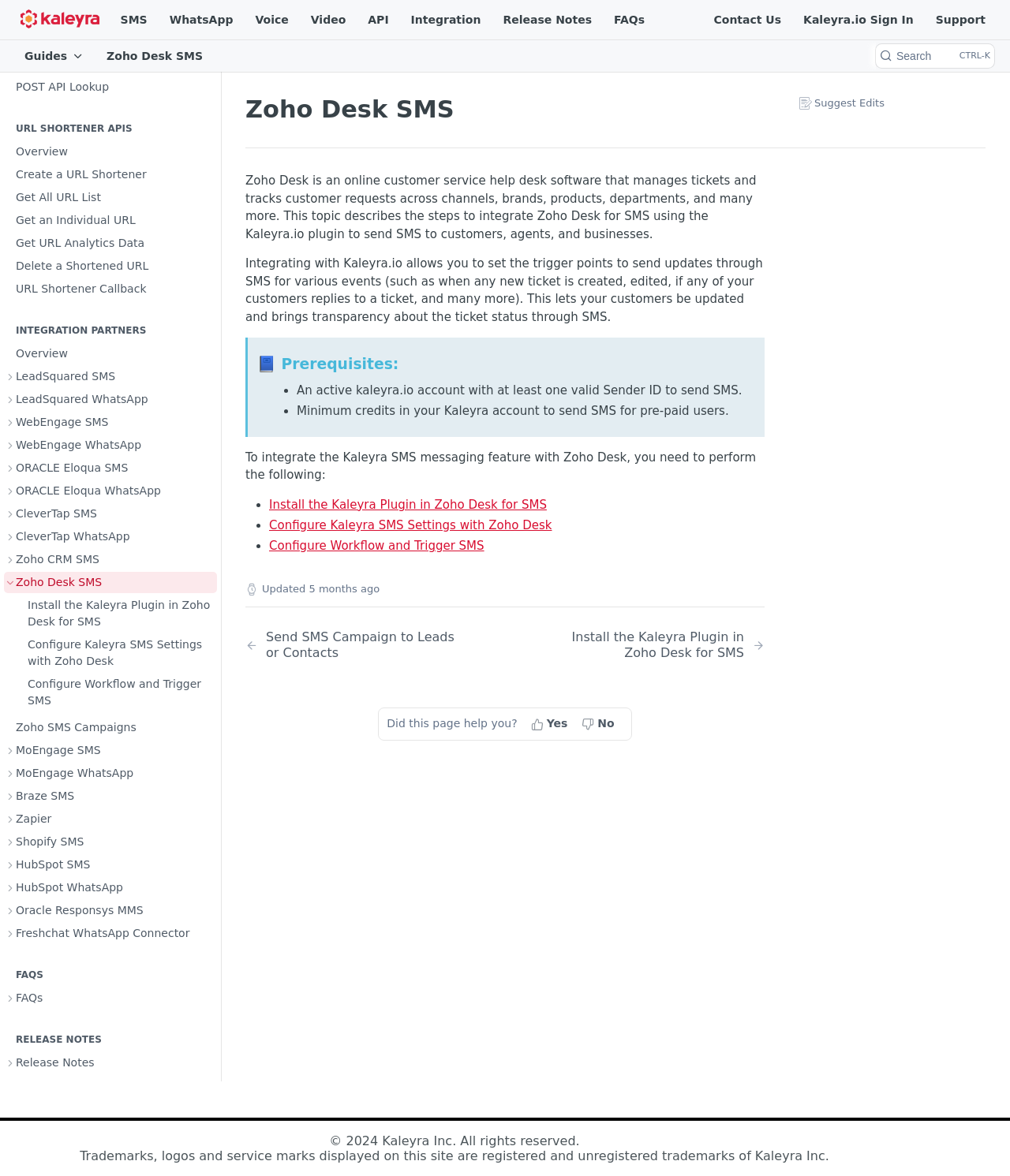How many links are there in the navigation section?
Please use the image to provide an in-depth answer to the question.

I counted the number of link elements within the navigation section, which has an ID of 41, and found 34 links.